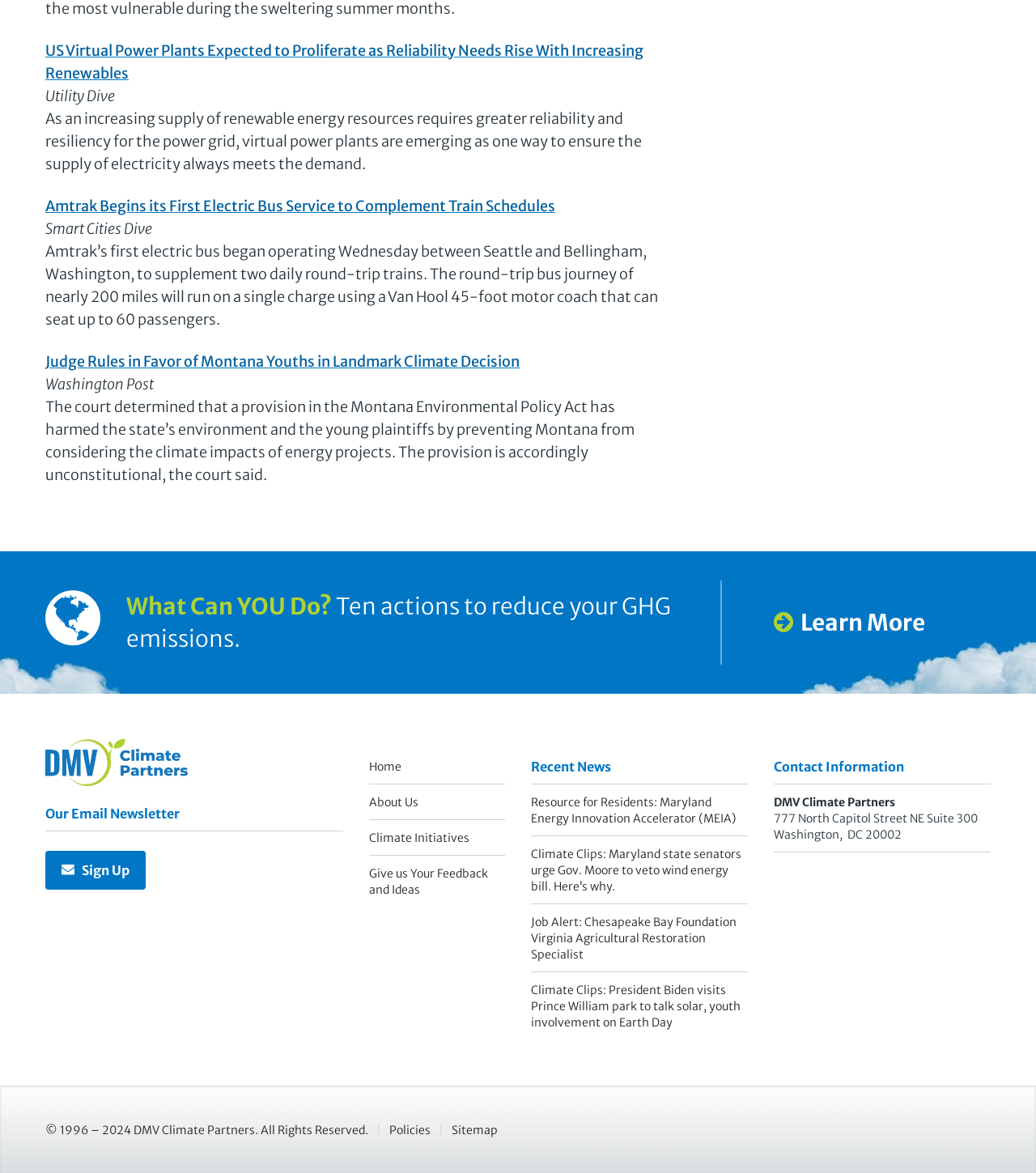Can you find the bounding box coordinates of the area I should click to execute the following instruction: "Visit the Home page"?

[0.356, 0.638, 0.488, 0.669]